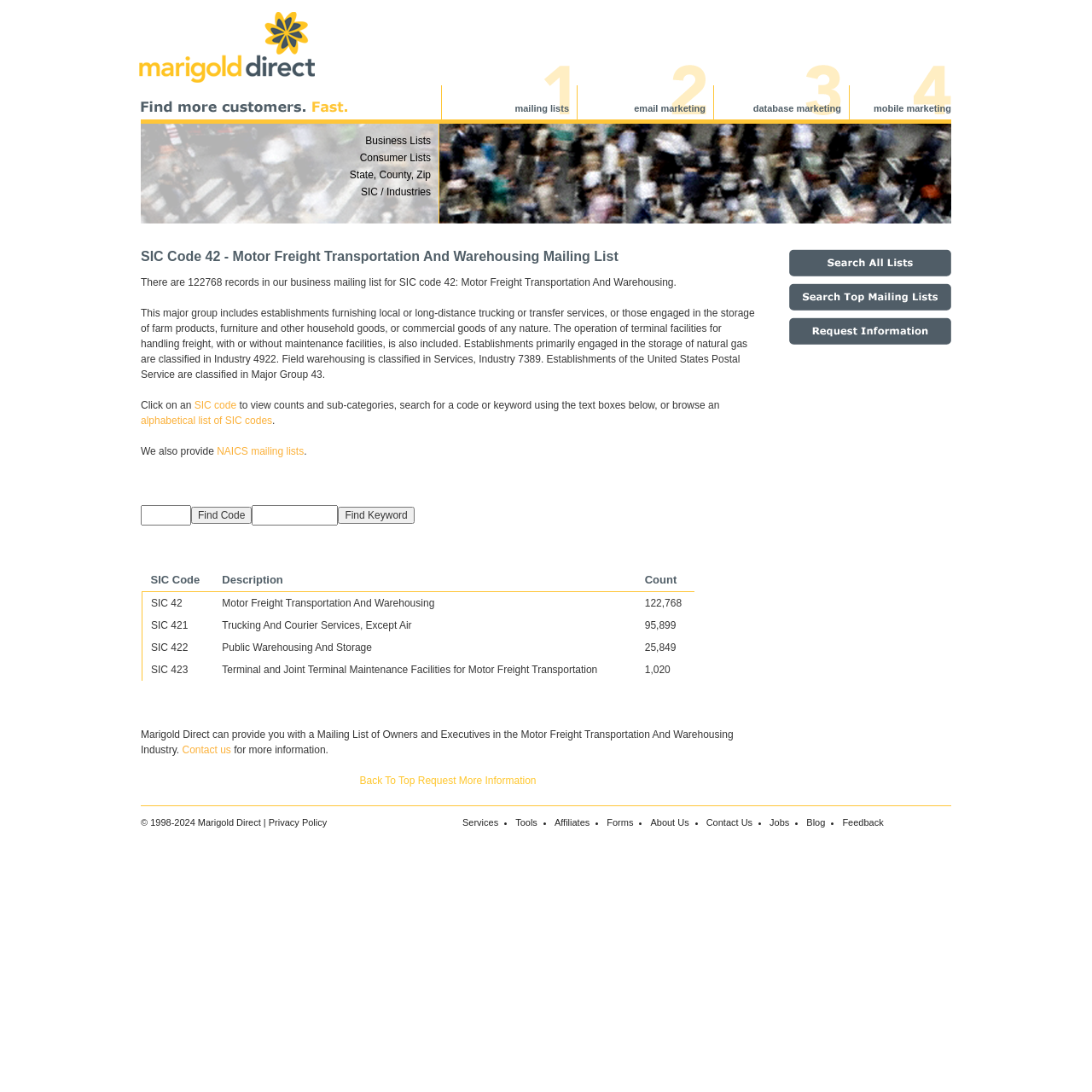Given the description "alphabetical list of SIC codes", provide the bounding box coordinates of the corresponding UI element.

[0.129, 0.38, 0.249, 0.391]